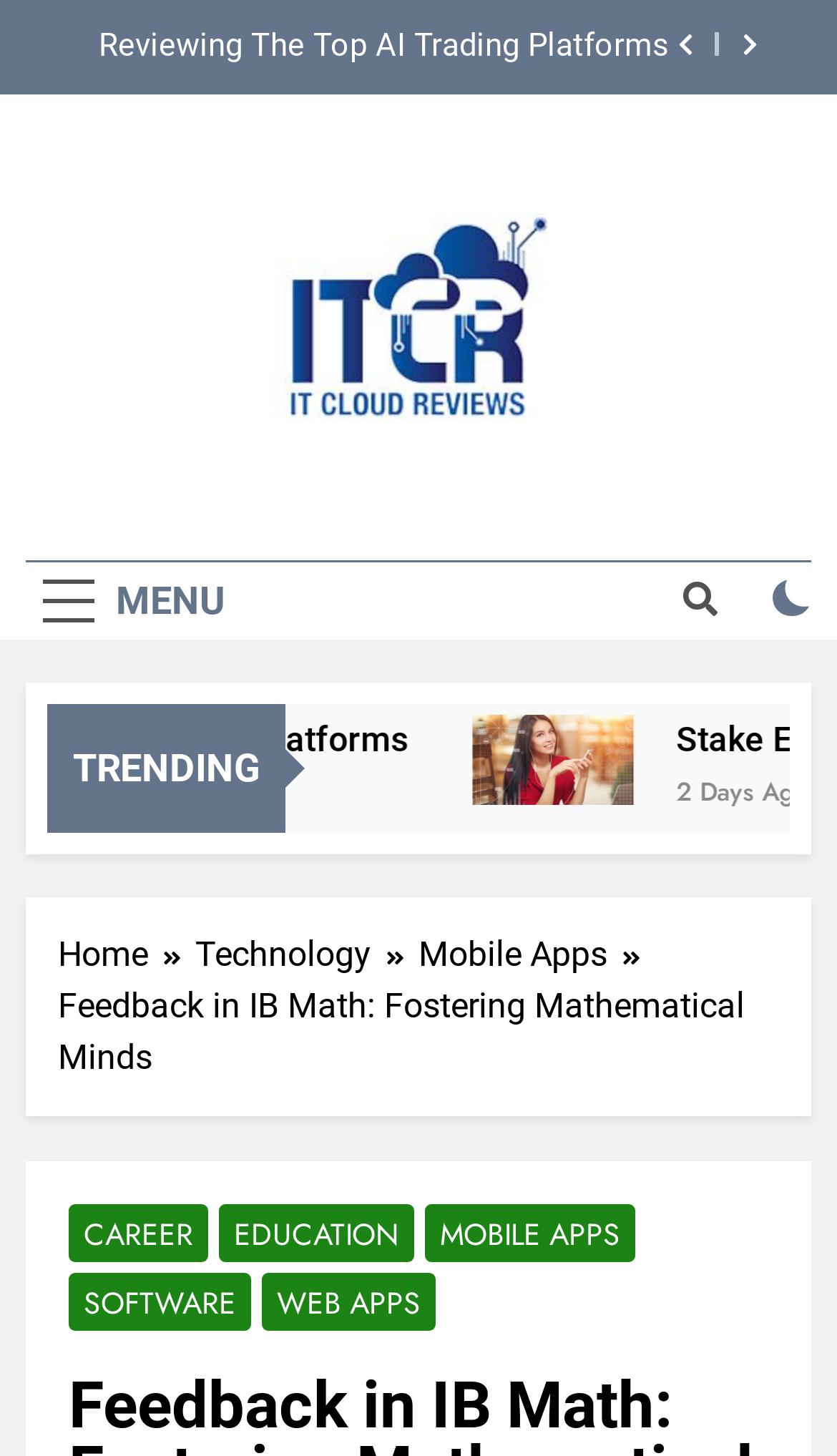Provide a short, one-word or phrase answer to the question below:
What is the time period mentioned in the trending article?

2 Days Ago